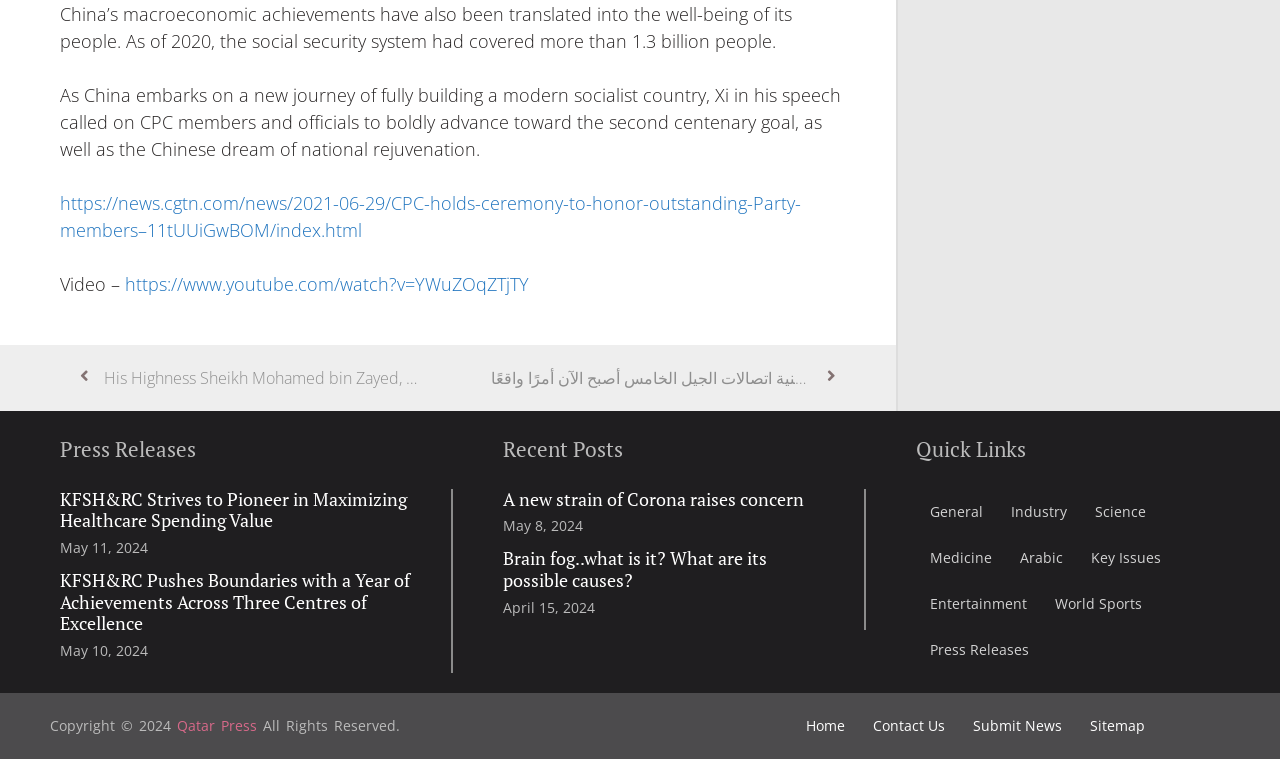Please find the bounding box for the UI component described as follows: "Qatar Press".

[0.138, 0.943, 0.205, 0.968]